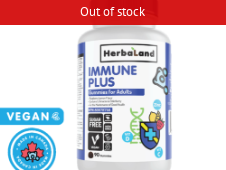What is the current availability of the product?
Please provide a detailed answer to the question.

The current availability of the product can be determined by looking at the bold red banner above the product, which clearly states 'Out of stock', indicating that the product is currently unavailable for purchase.